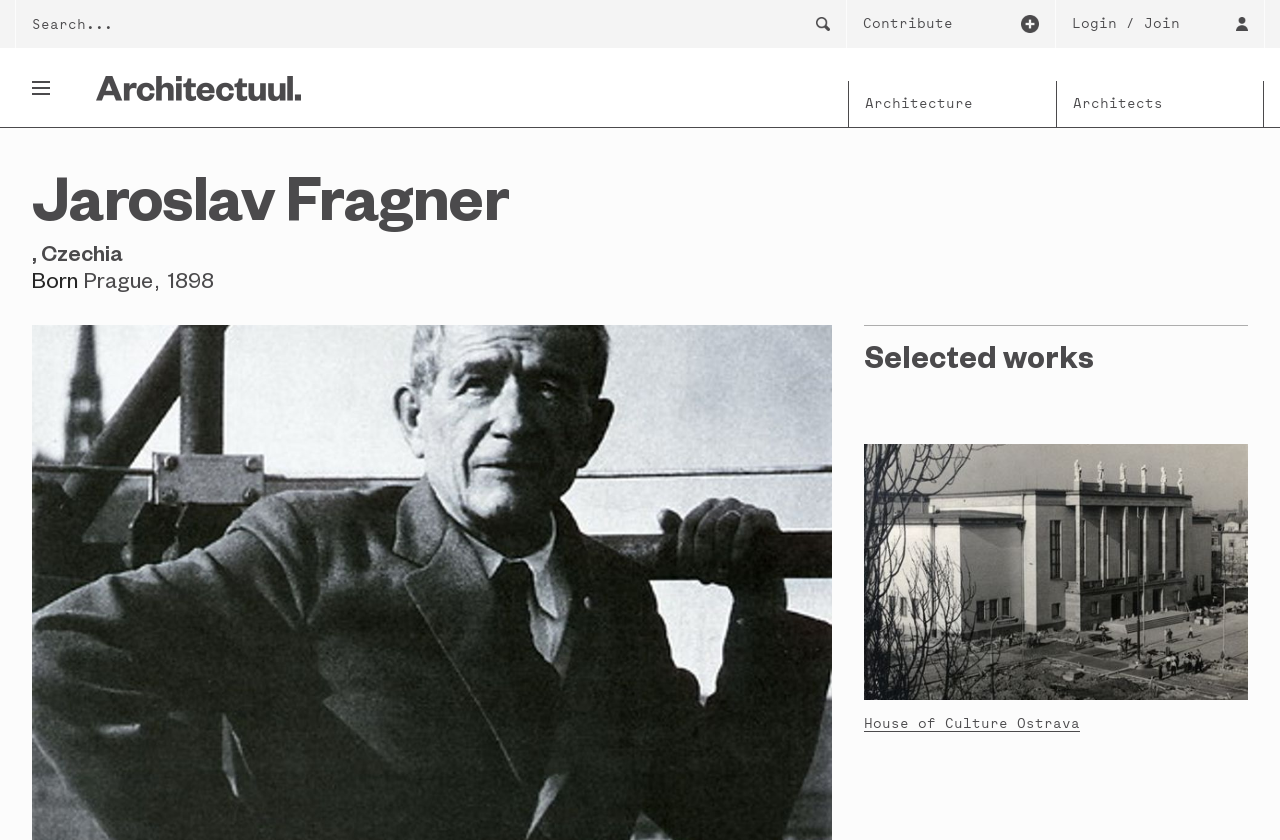What is the profession of Jaroslav Fragner?
Please give a detailed and elaborate explanation in response to the question.

The webpage is about Jaroslav Fragner and it is part of Architectuul, a website about architecture and architects, which suggests that Jaroslav Fragner is an architect.